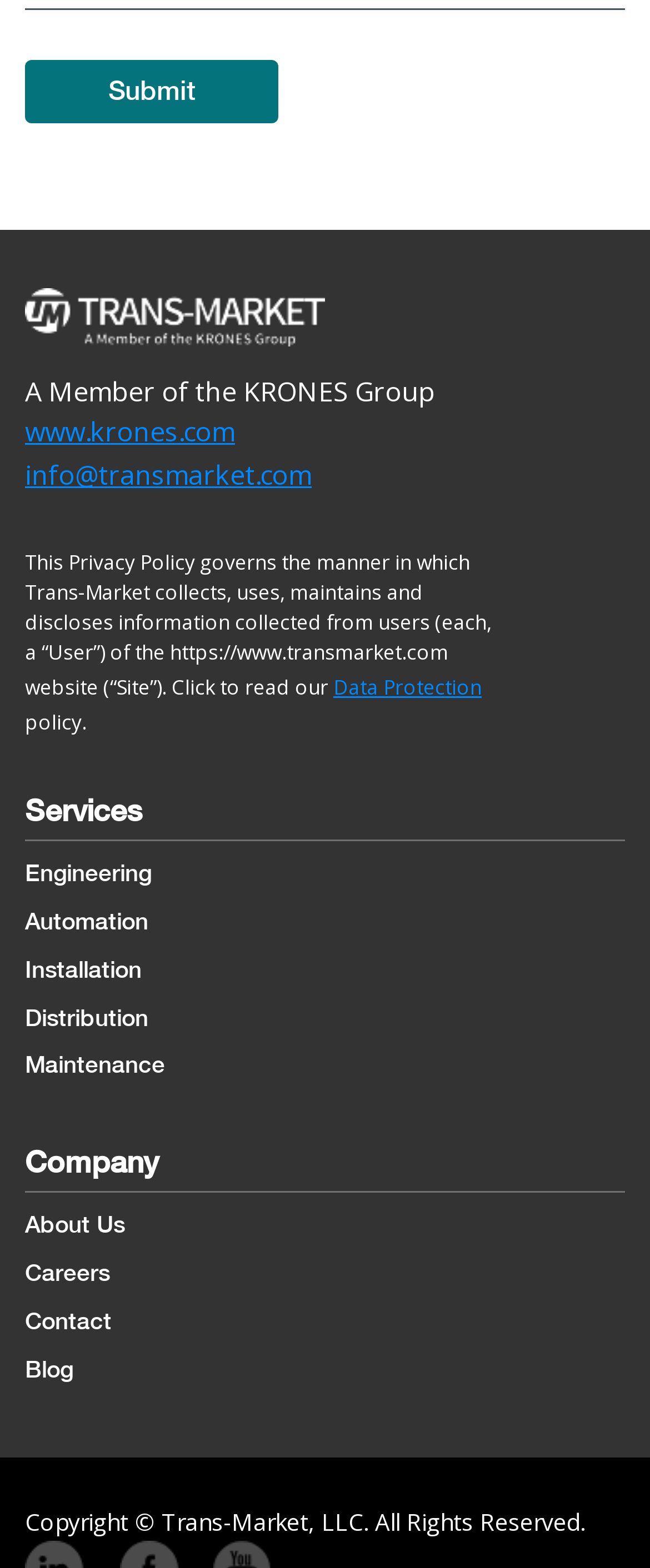Please determine the bounding box coordinates of the element to click on in order to accomplish the following task: "Contact the company". Ensure the coordinates are four float numbers ranging from 0 to 1, i.e., [left, top, right, bottom].

[0.038, 0.83, 0.172, 0.861]